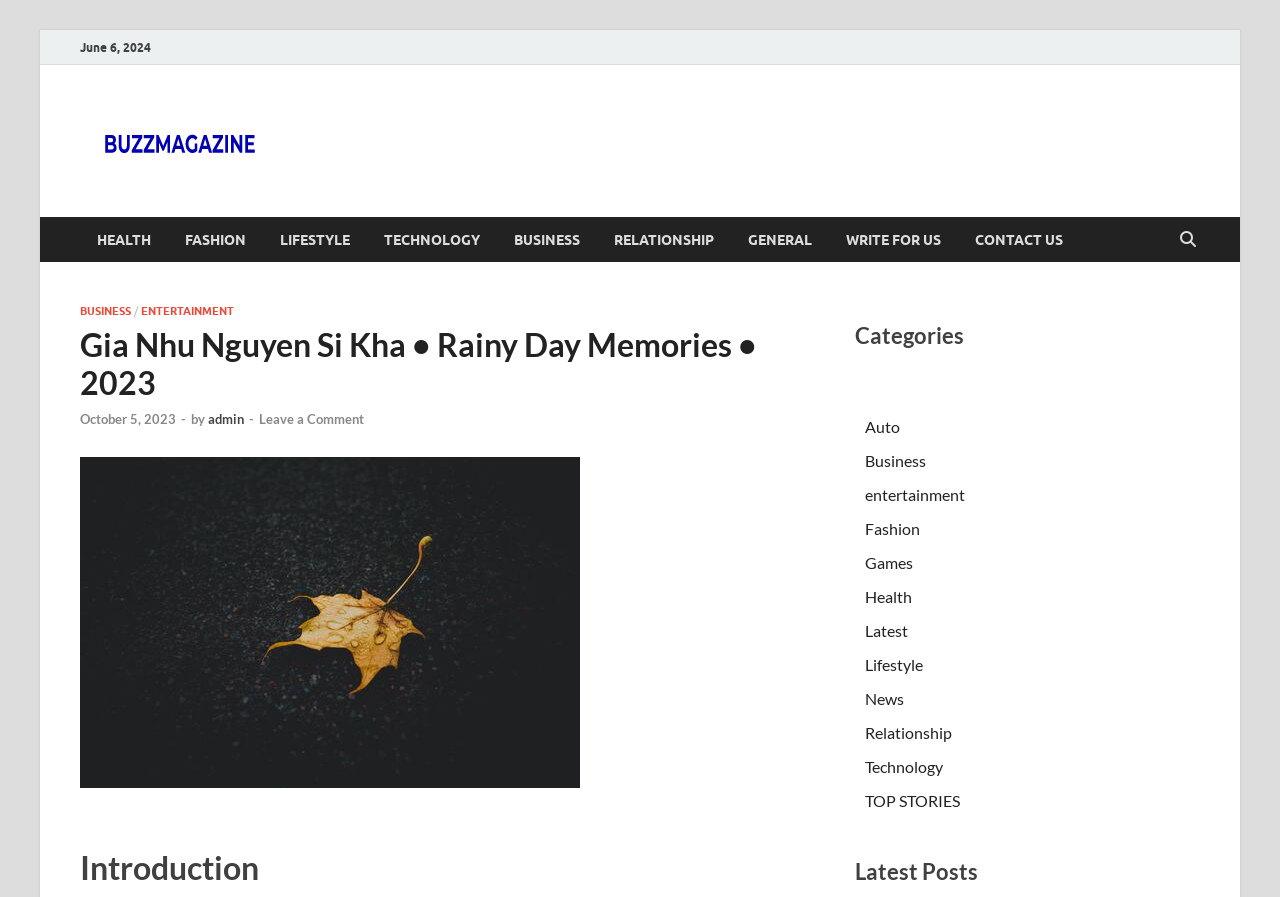Please locate the bounding box coordinates of the region I need to click to follow this instruction: "Click on the logo".

[0.062, 0.186, 0.219, 0.207]